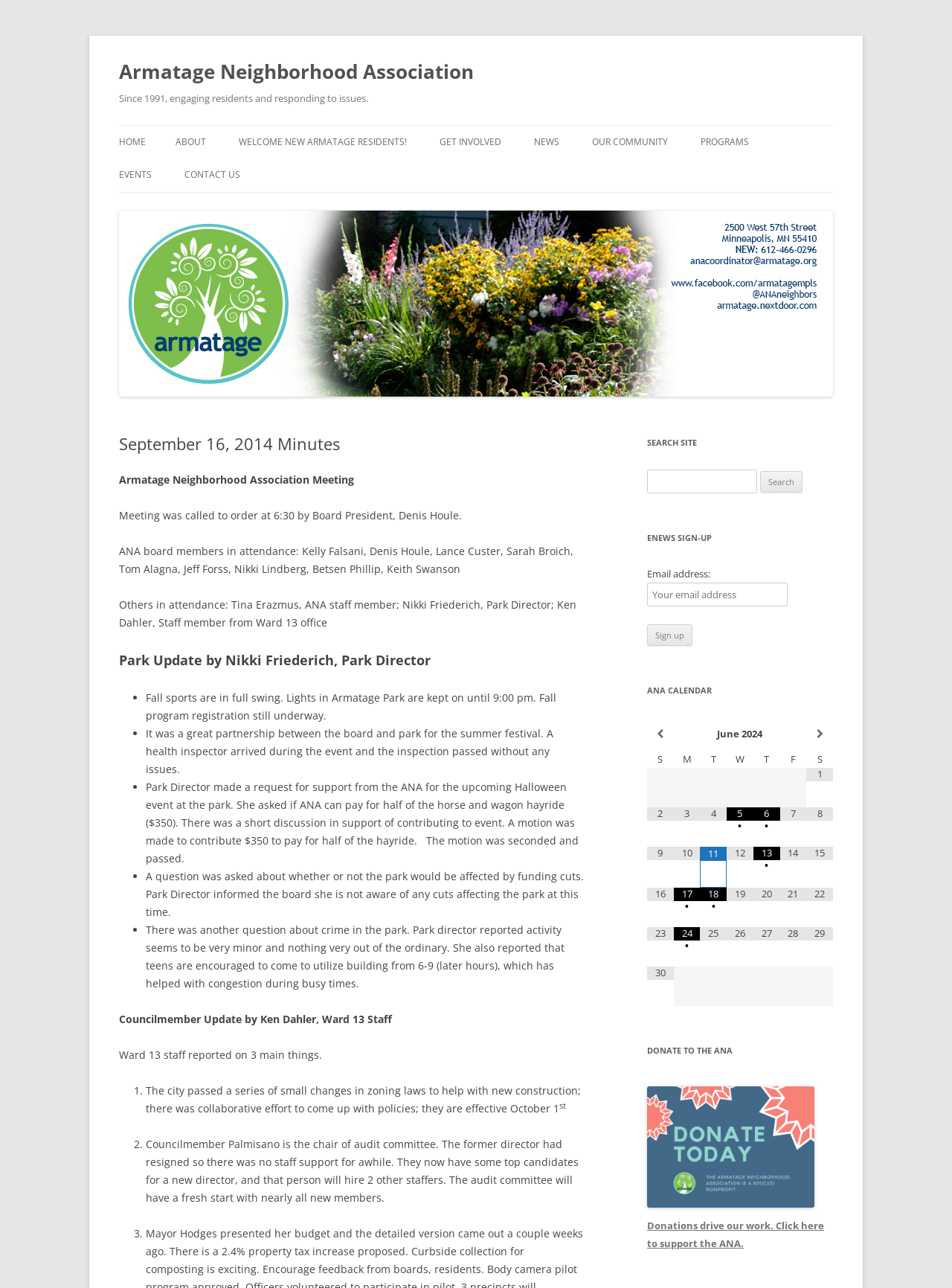Could you highlight the region that needs to be clicked to execute the instruction: "View the ANA calendar"?

[0.68, 0.557, 0.875, 0.582]